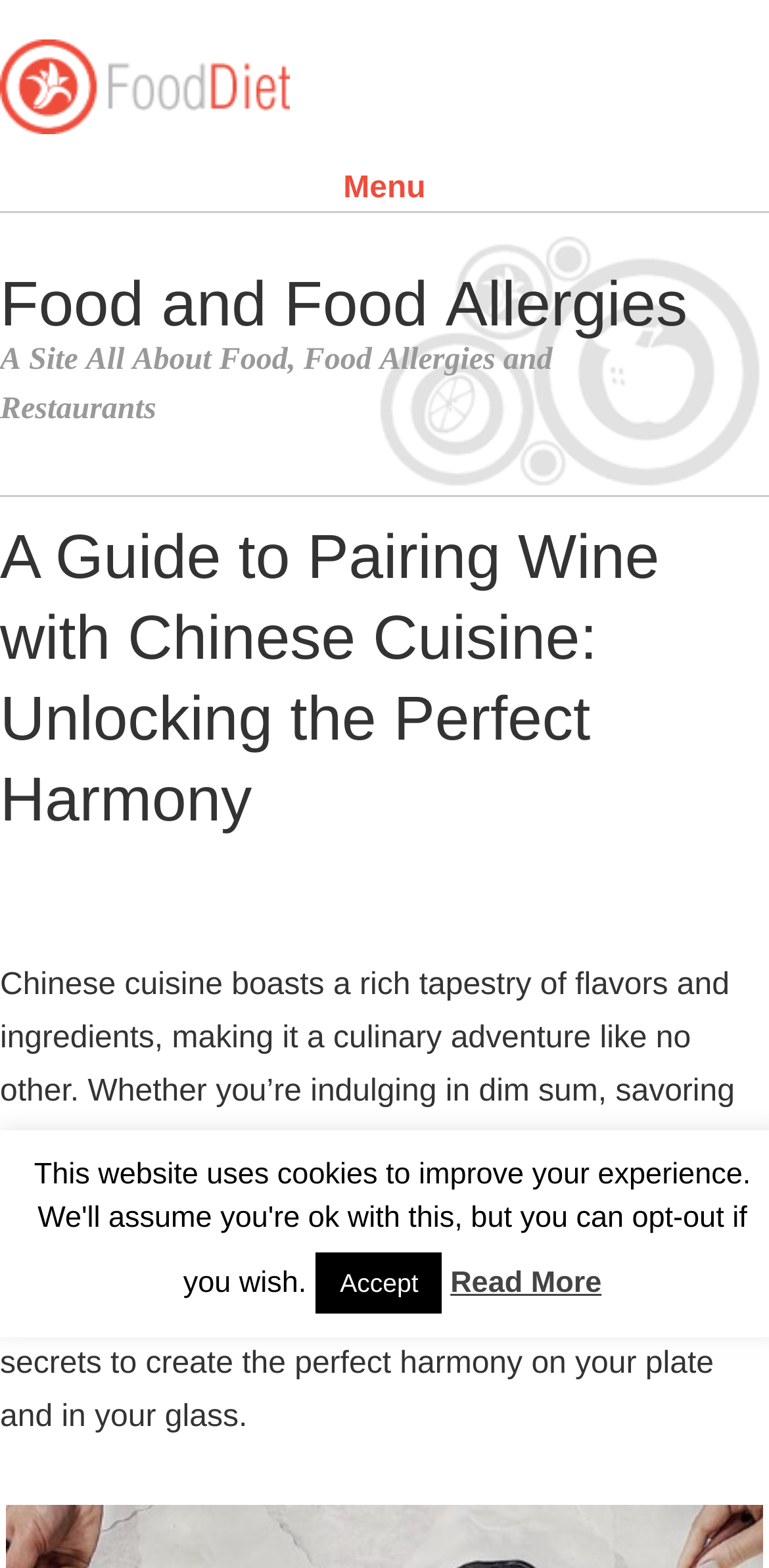What is the purpose of the image at the top of the webpage?
Please answer the question with a detailed and comprehensive explanation.

The image at the top of the webpage is labeled as 'Food and Food Allergies', suggesting that it is intended to illustrate the topic of food and food allergies, which is relevant to the discussion of wine pairing with Chinese cuisine.